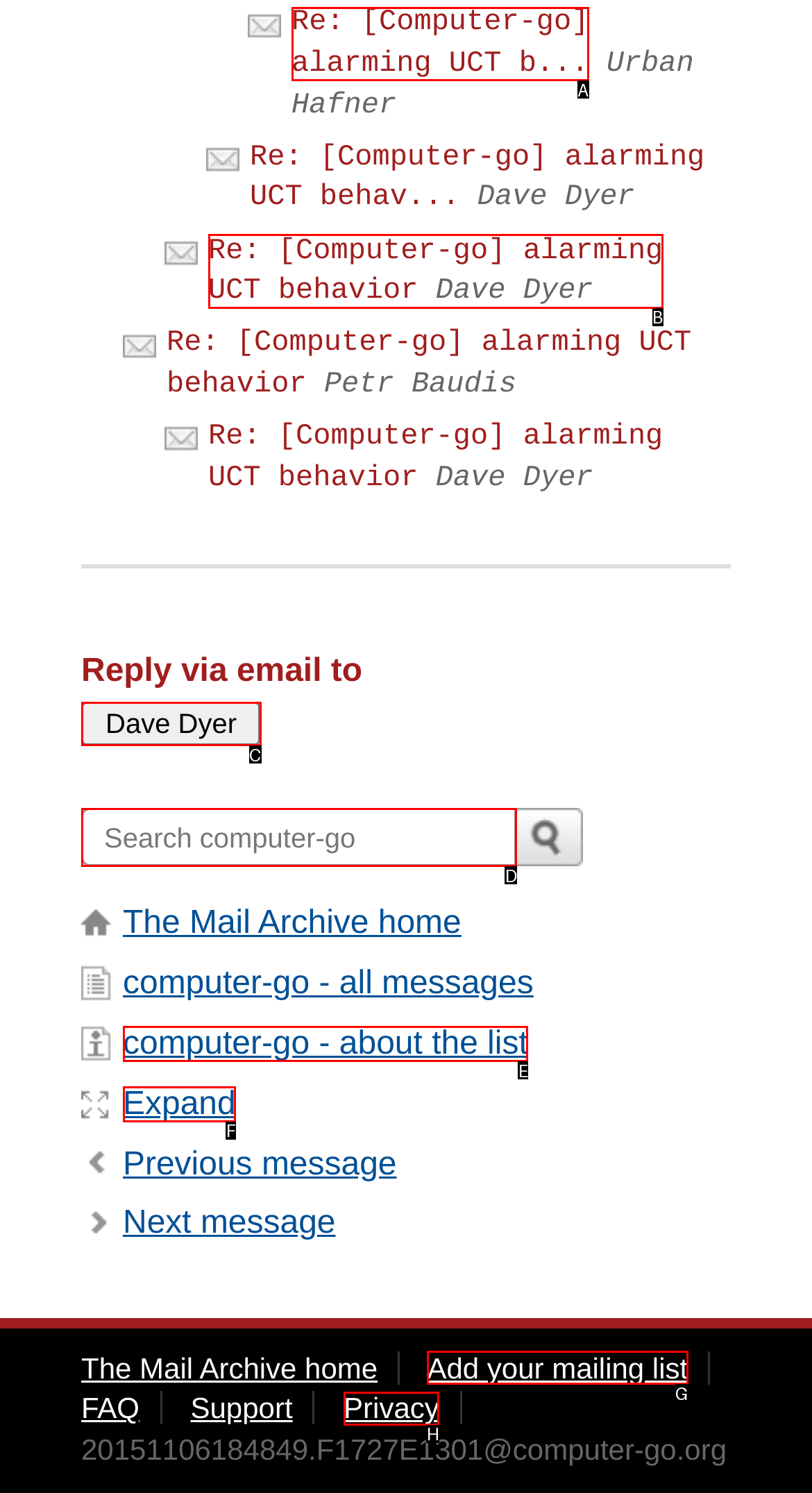Select the appropriate option that fits: Re: [Computer-go] alarming UCT b...
Reply with the letter of the correct choice.

A